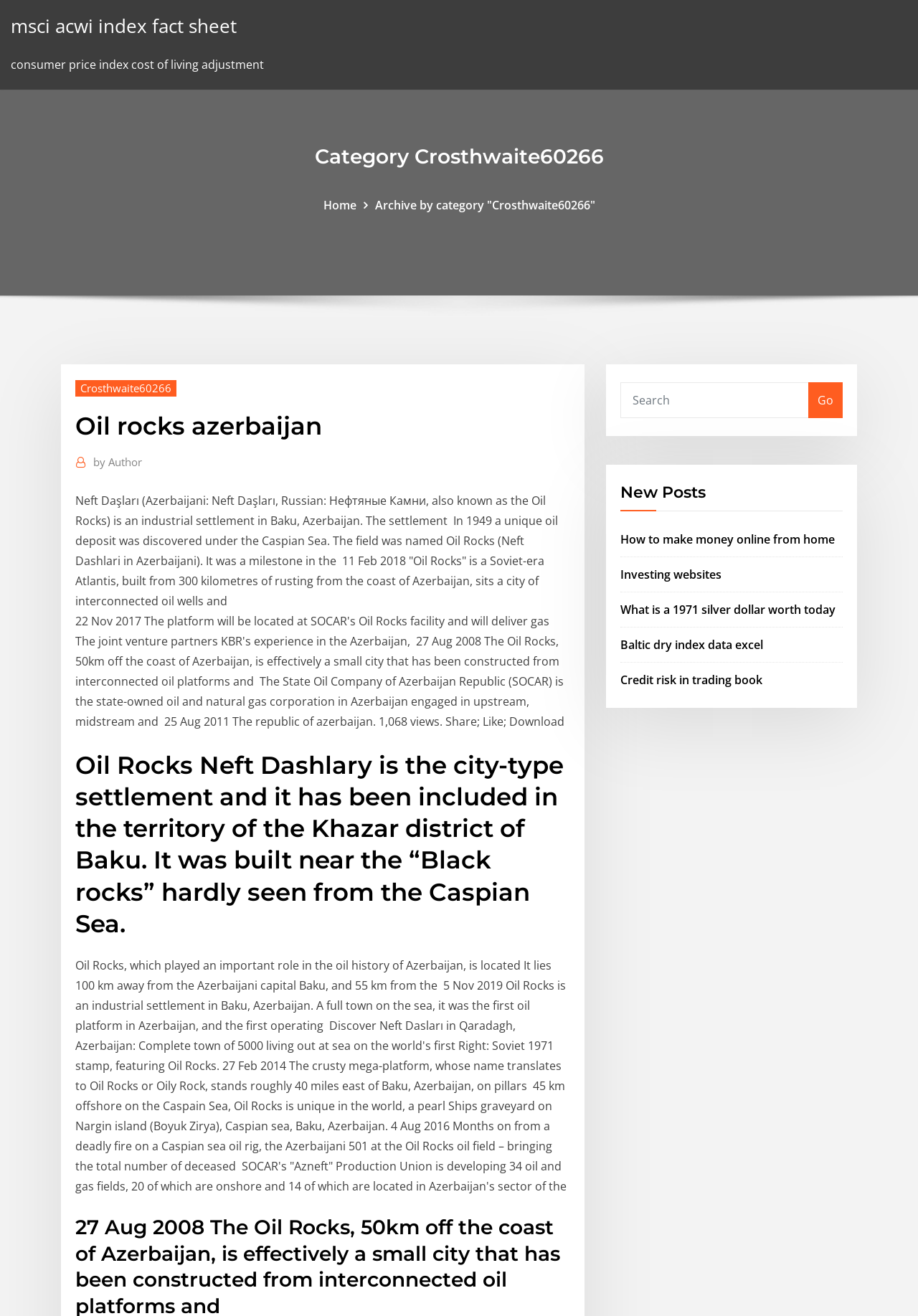Please mark the clickable region by giving the bounding box coordinates needed to complete this instruction: "Click on the 'Archive by category Crosthwaite60266' link".

[0.408, 0.15, 0.648, 0.162]